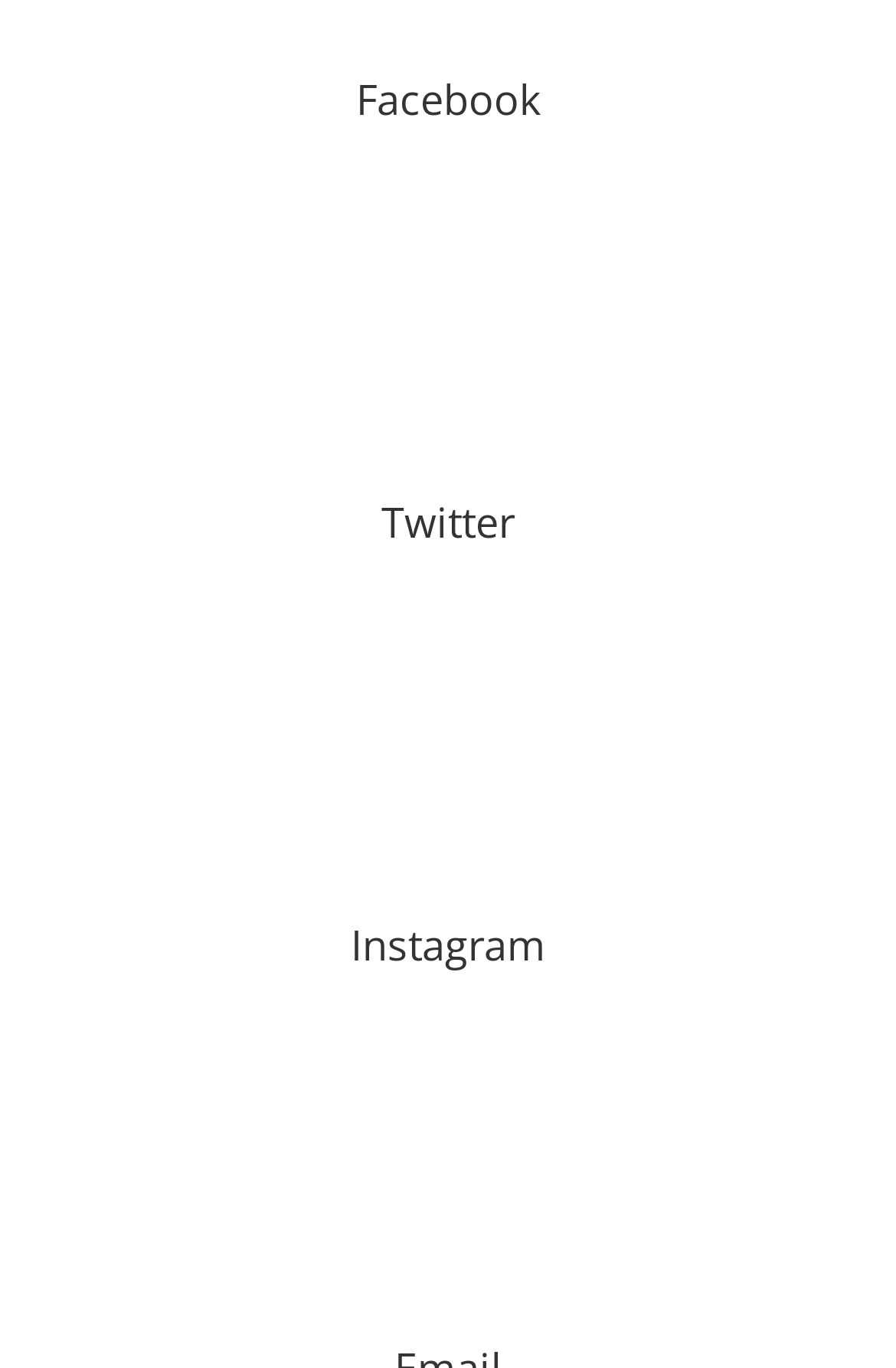Provide the bounding box coordinates for the specified HTML element described in this description: "". The coordinates should be four float numbers ranging from 0 to 1, in the format [left, top, right, bottom].

[0.377, 0.772, 0.623, 0.933]